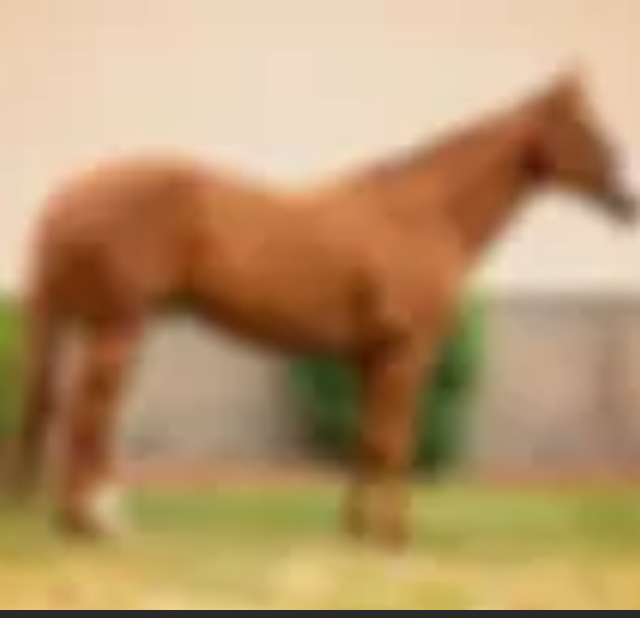Please answer the following question using a single word or phrase: Is the background of the image blurred?

Yes